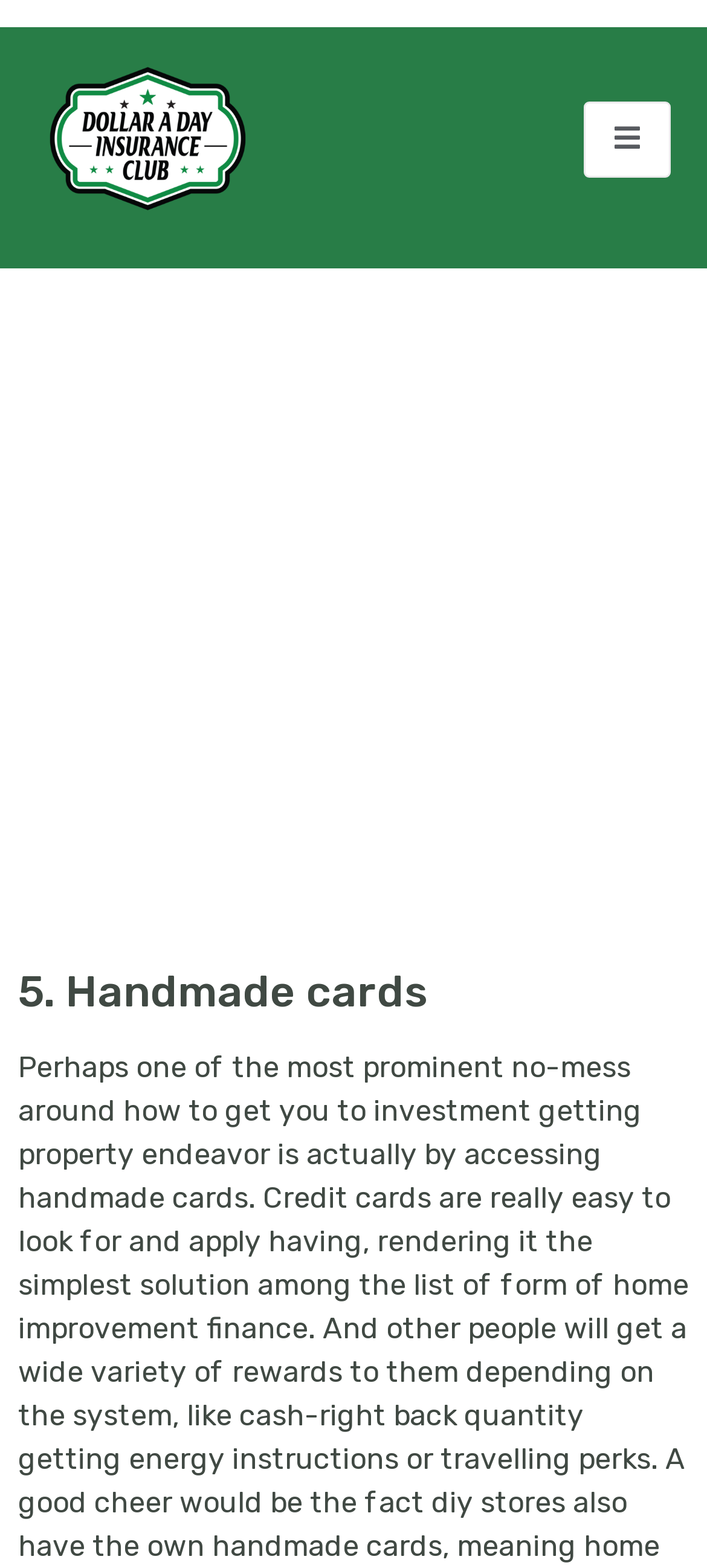Please give a concise answer to this question using a single word or phrase: 
How many headings are present on this webpage?

2